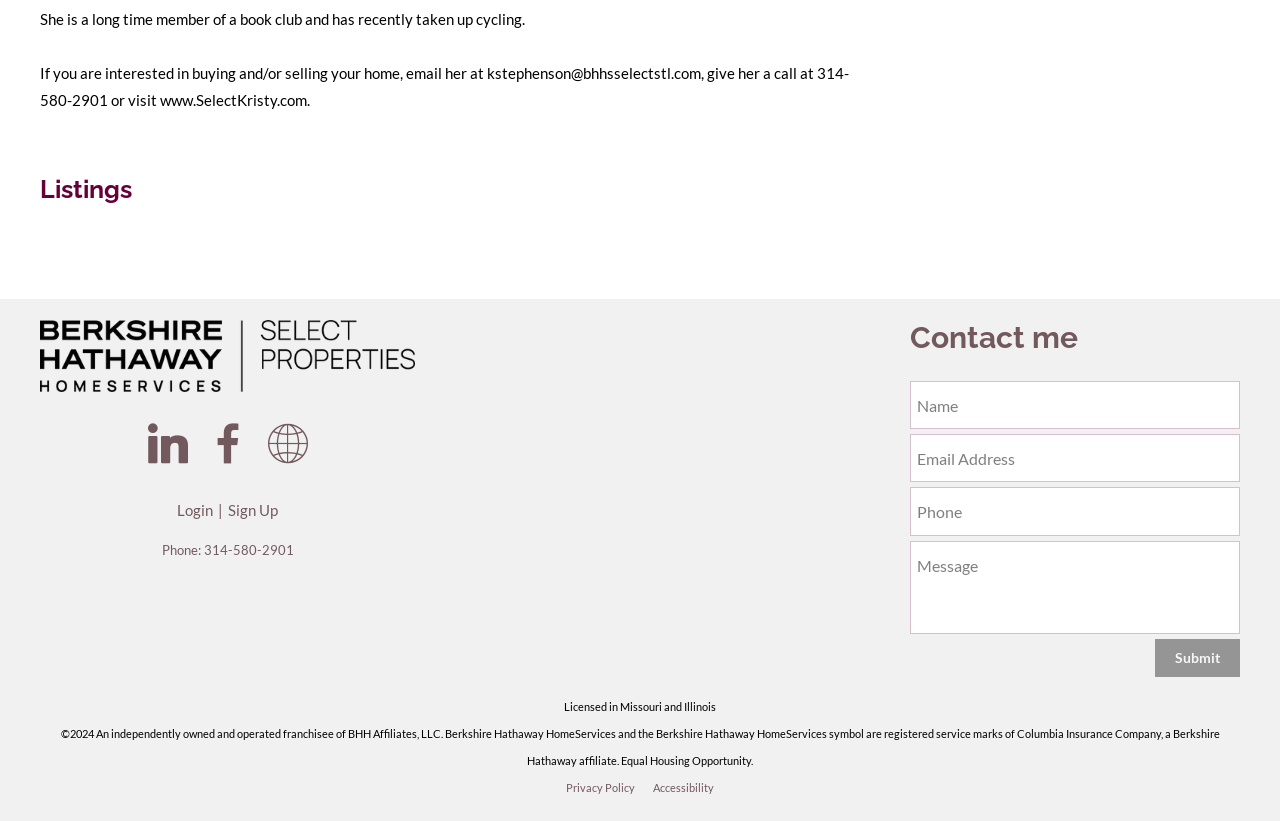Return the bounding box coordinates of the UI element that corresponds to this description: "Login". The coordinates must be given as four float numbers in the range of 0 and 1, [left, top, right, bottom].

[0.138, 0.606, 0.166, 0.639]